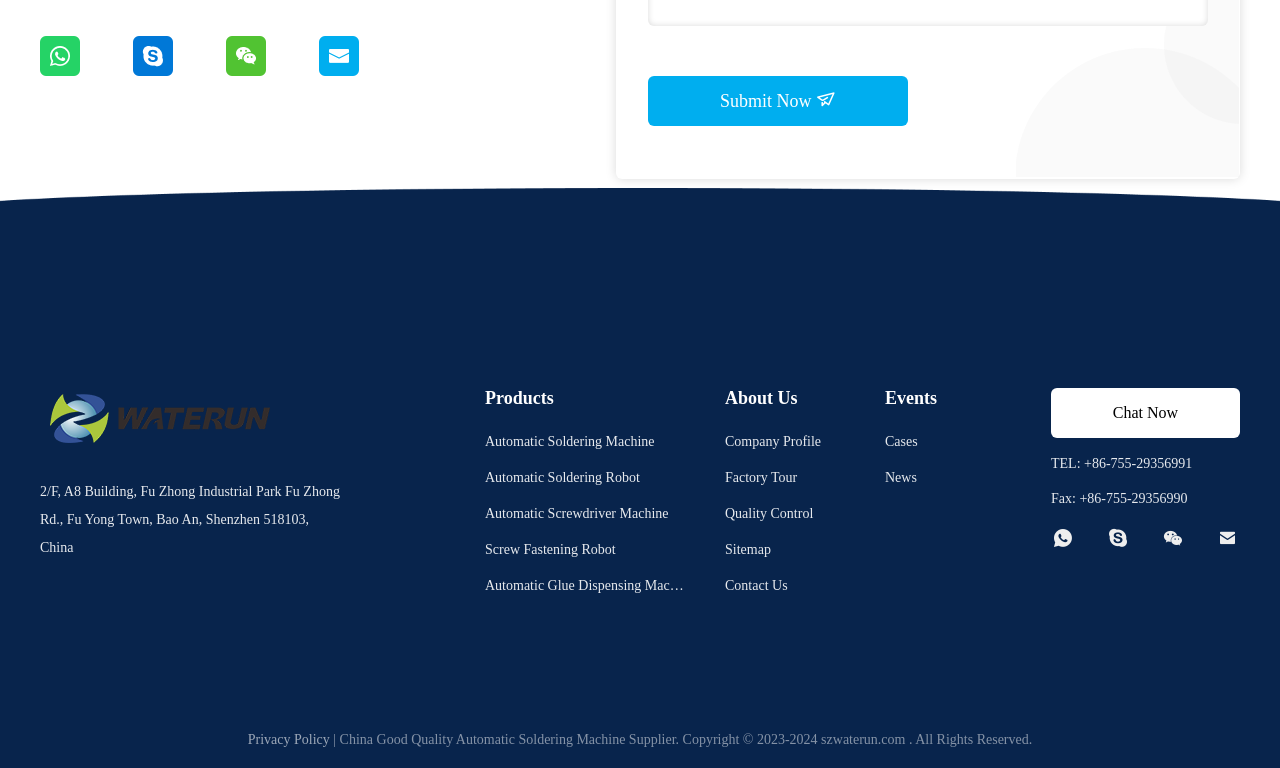Given the element description Quality Control, specify the bounding box coordinates of the corresponding UI element in the format (top-left x, top-left y, bottom-right x, bottom-right y). All values must be between 0 and 1.

[0.566, 0.653, 0.66, 0.687]